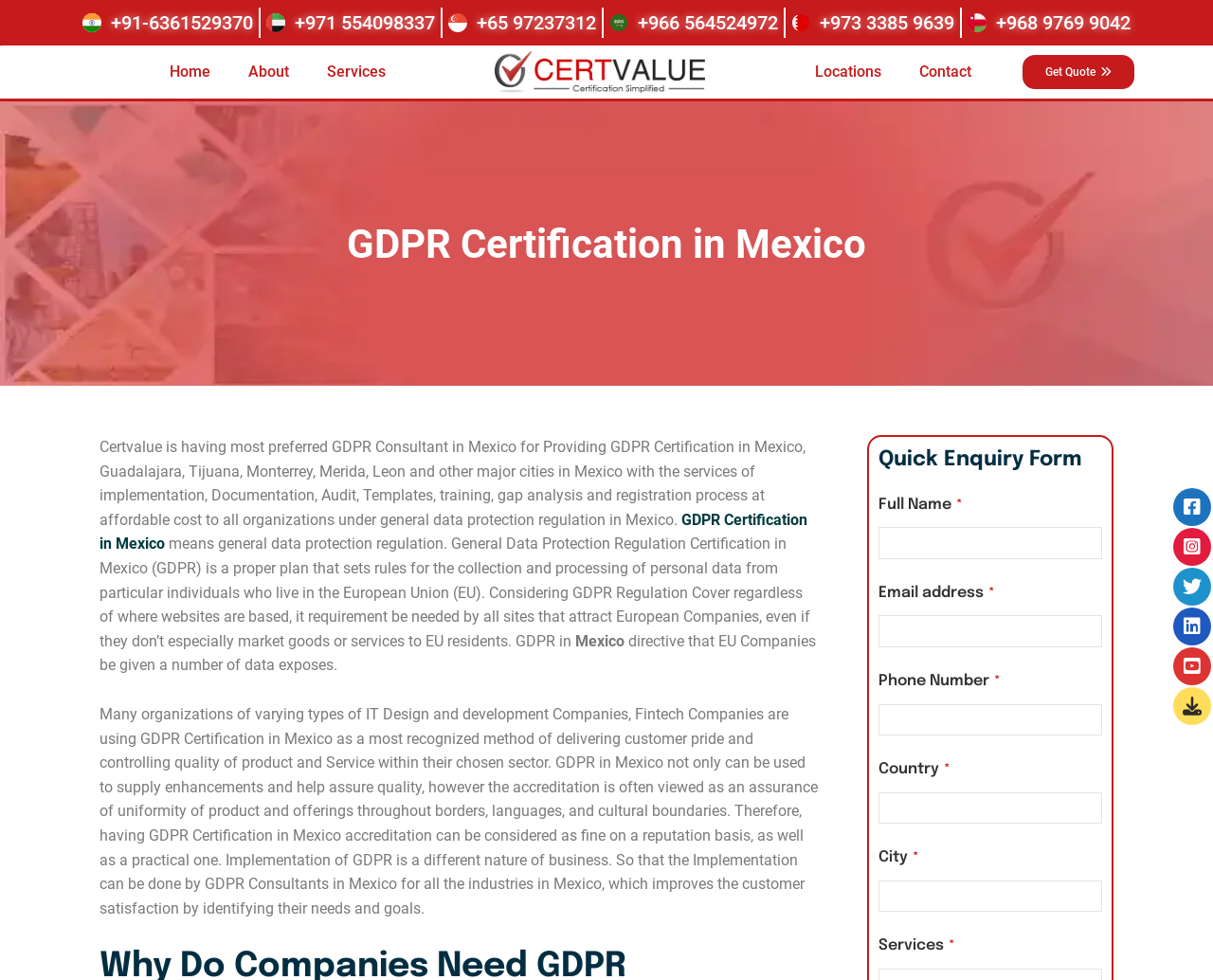What is the Quick Enquiry Form used for?
Answer the question with just one word or phrase using the image.

To submit full name, email, phone number, country, city, and services